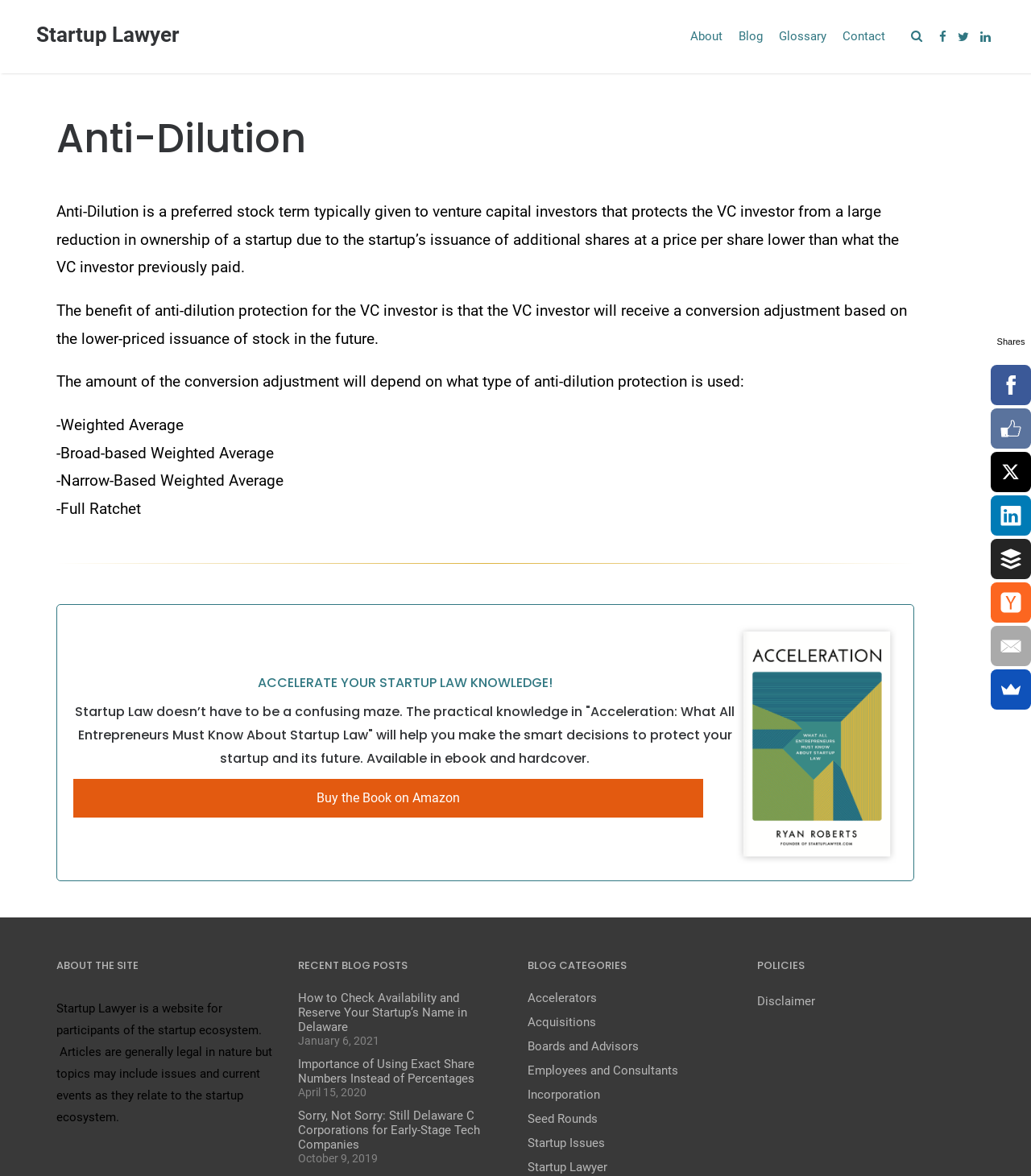Determine the bounding box coordinates for the area that should be clicked to carry out the following instruction: "Buy the book on Amazon".

[0.071, 0.662, 0.682, 0.695]